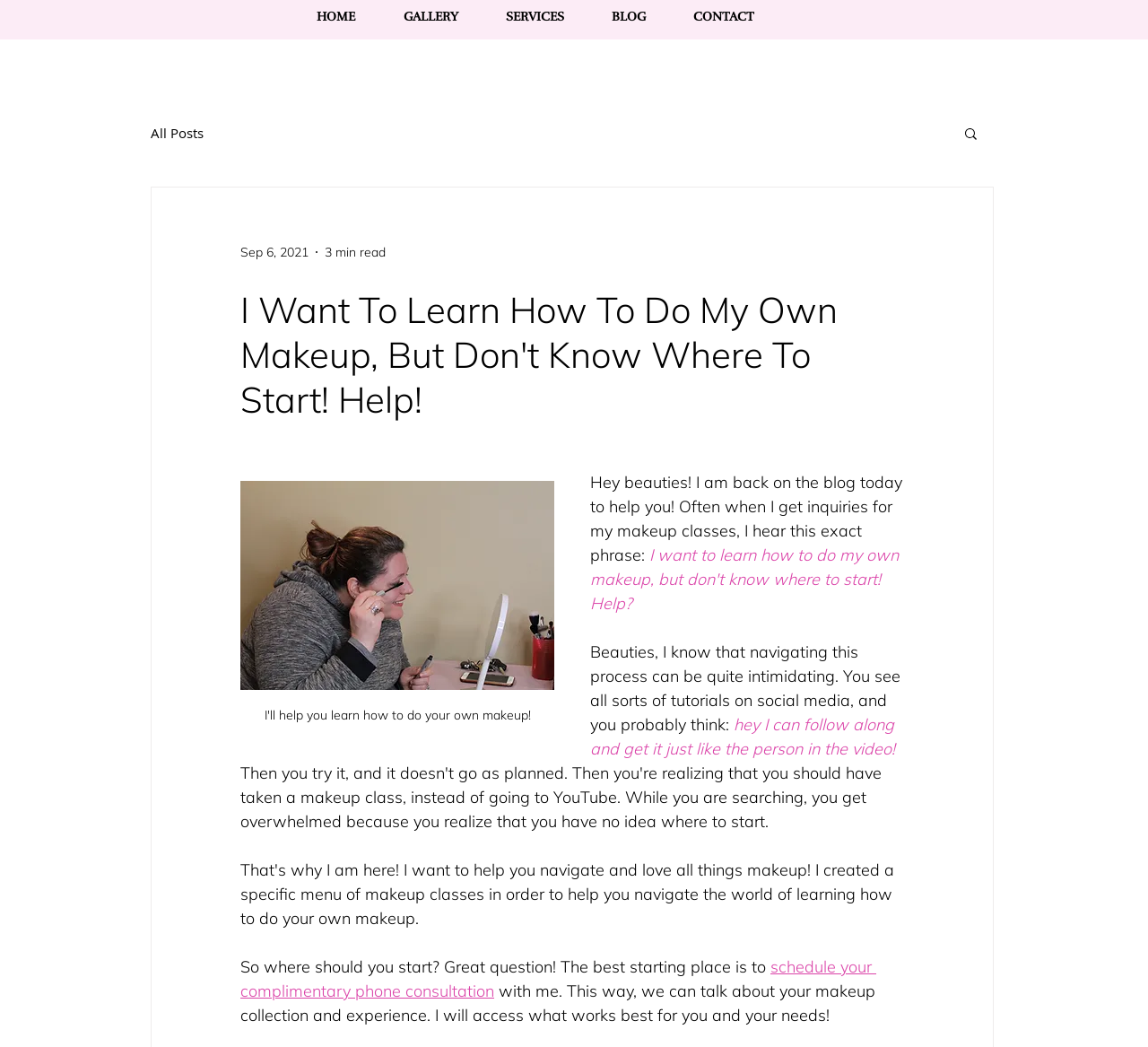Identify the bounding box coordinates of the region I need to click to complete this instruction: "Read the blog post about choosing a makeup class".

[0.209, 0.274, 0.788, 0.403]